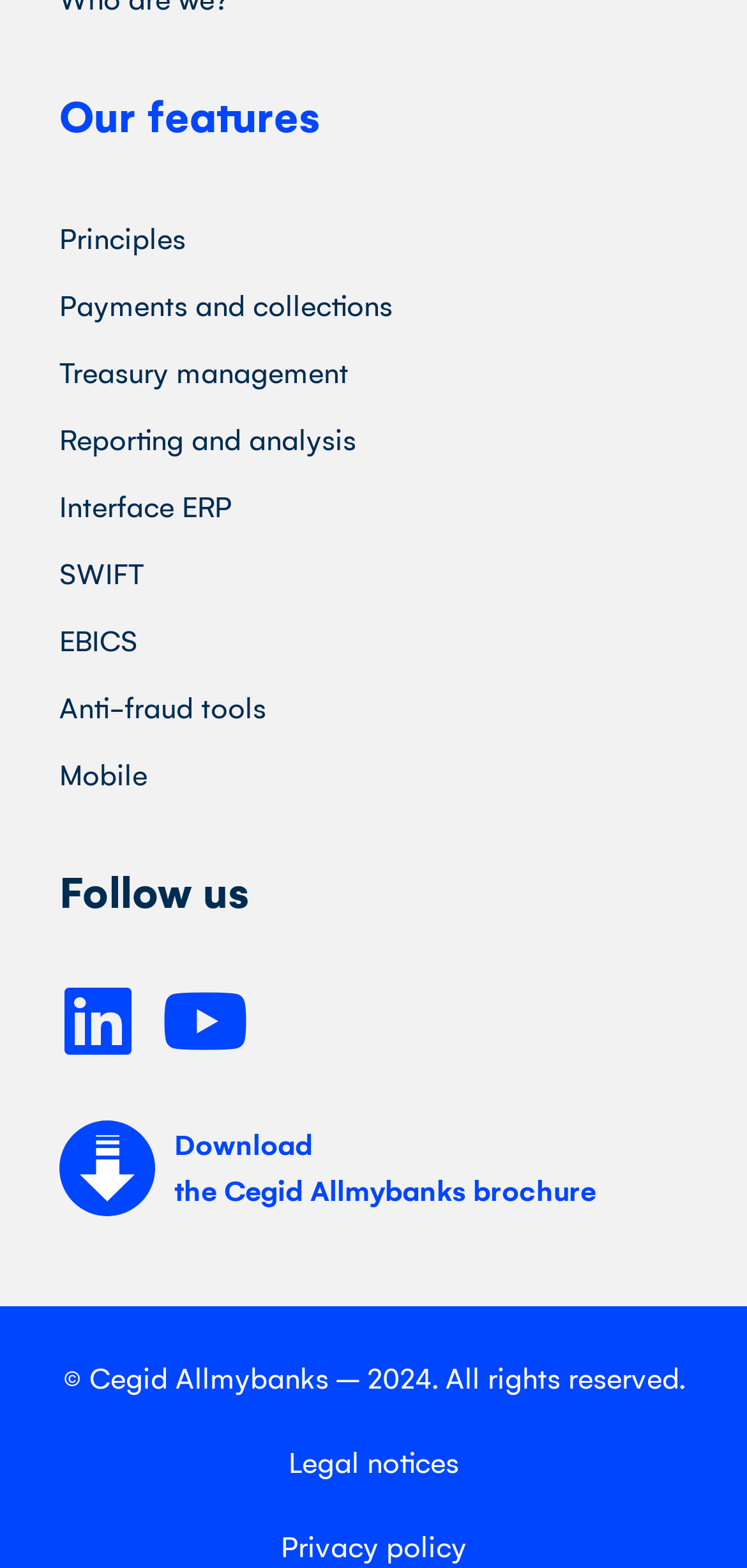Reply to the question with a single word or phrase:
How many social media links are there?

2